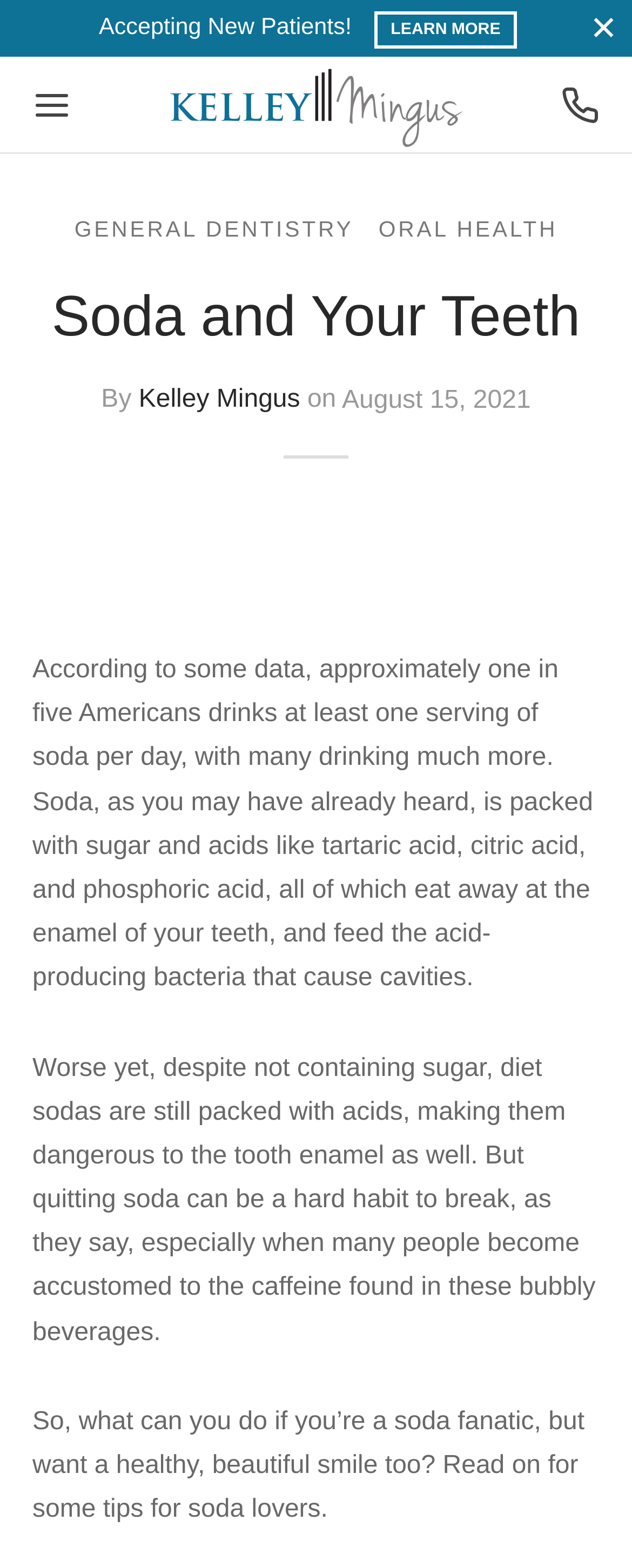Extract the main headline from the webpage and generate its text.

Soda and Your Teeth